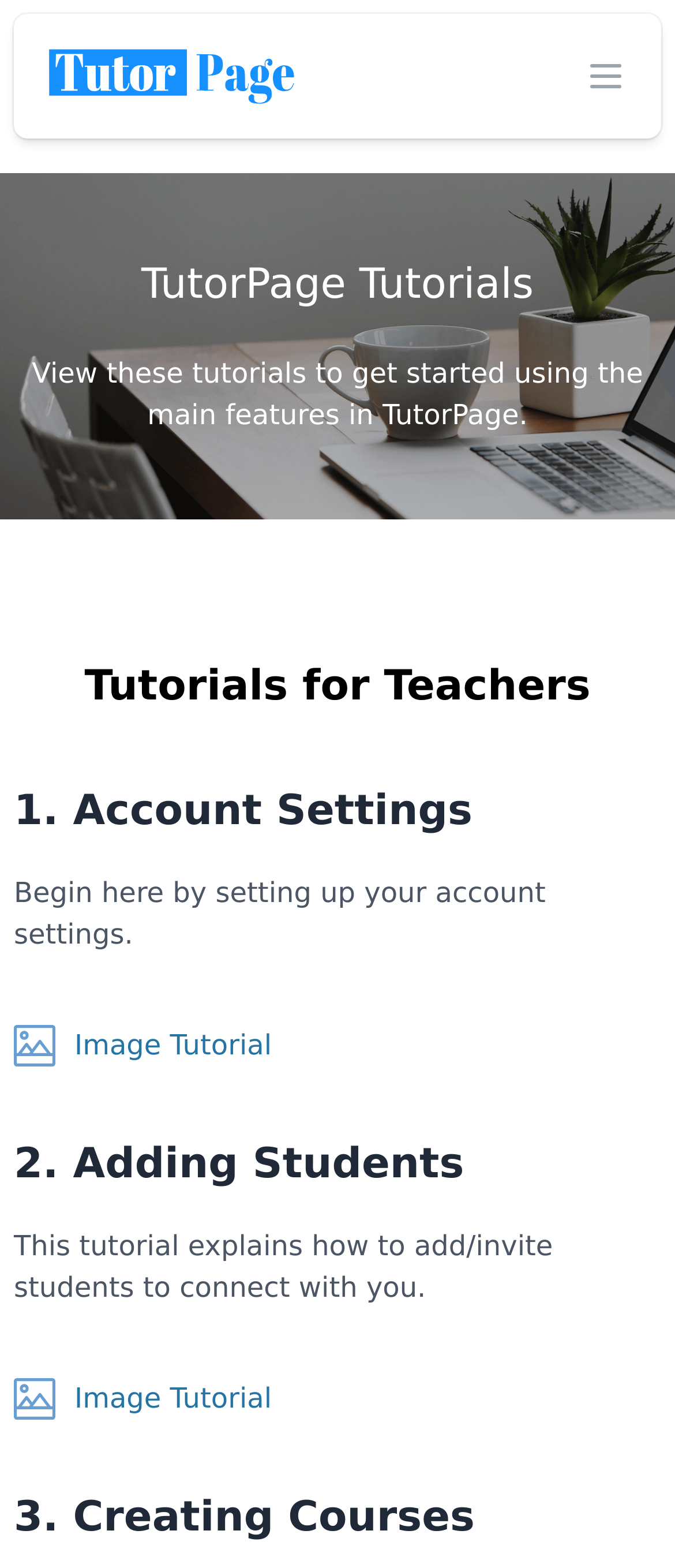Provide a short answer using a single word or phrase for the following question: 
What is the purpose of the second tutorial?

Add/invite students